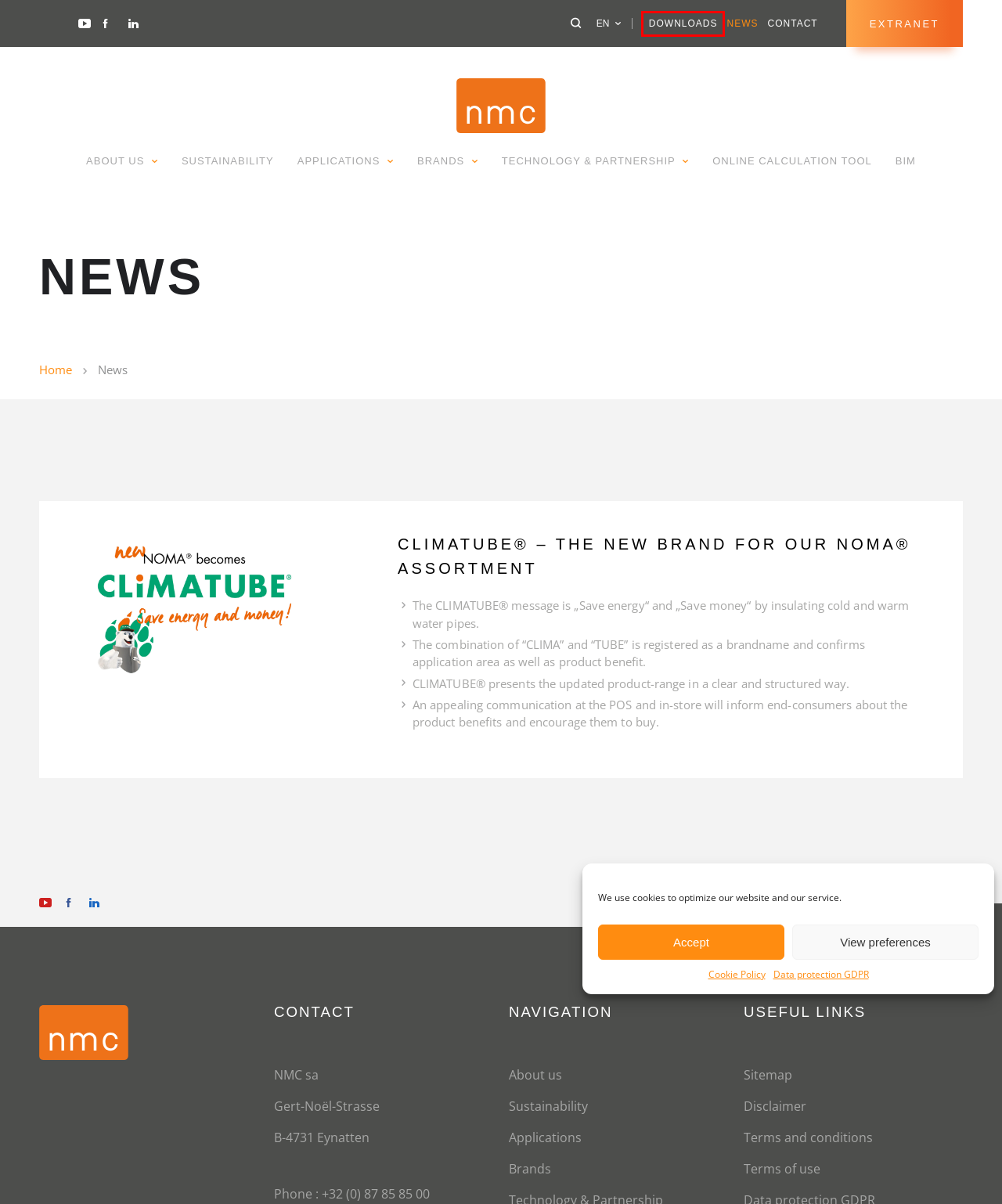Review the webpage screenshot and focus on the UI element within the red bounding box. Select the best-matching webpage description for the new webpage that follows after clicking the highlighted element. Here are the candidates:
A. Data protection GDPR – Insulation
B. Sustainability – Insulation
C. Downloads – Insulation
D. Nmc – Insulation
E. Terms of use – Insulation
F. Sitemap – Insulation
G. Contact – Insulation
H. Online Calculation Tool – Insulation

C